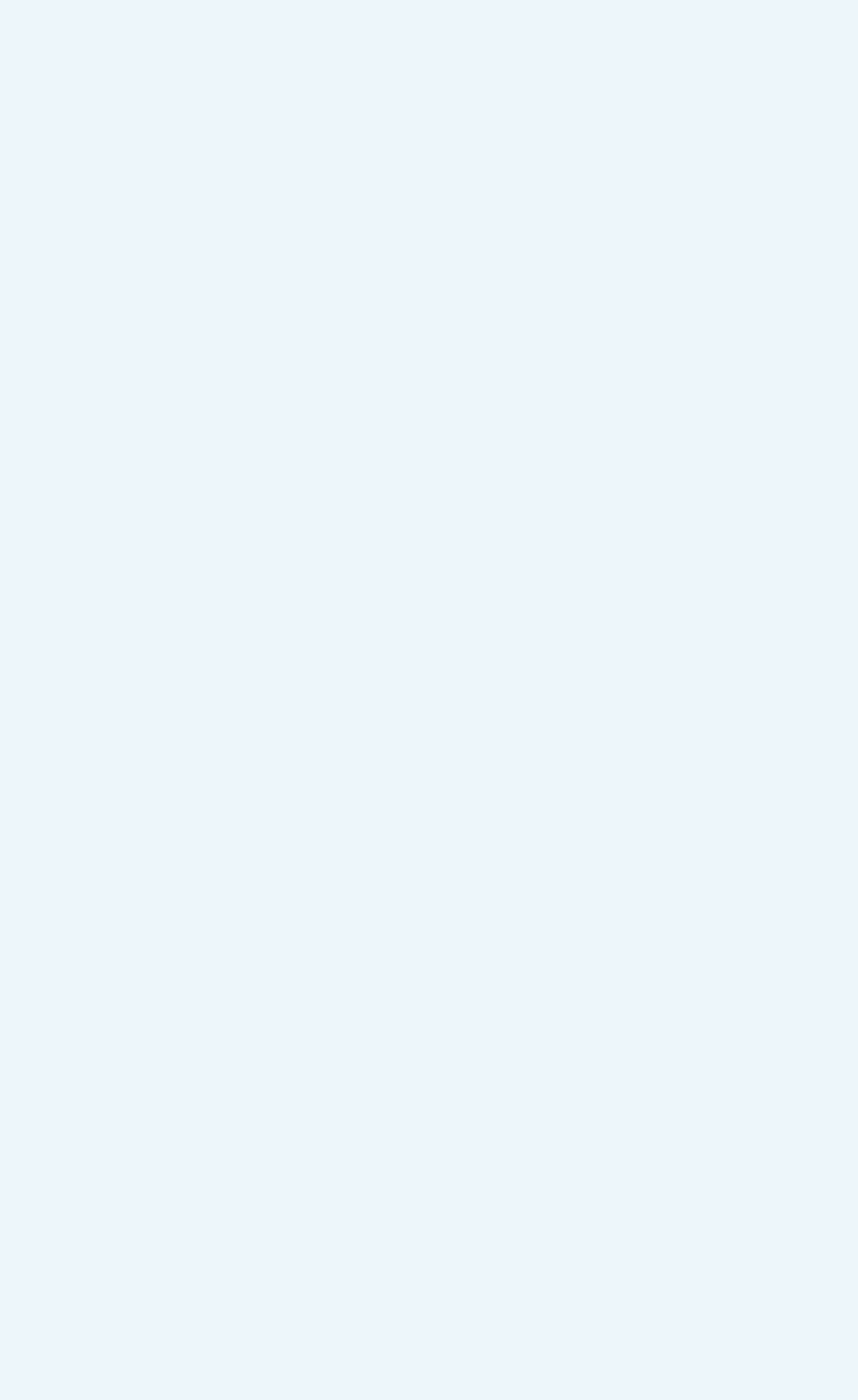Determine the bounding box coordinates for the area you should click to complete the following instruction: "Explore Rest API".

[0.041, 0.031, 0.177, 0.056]